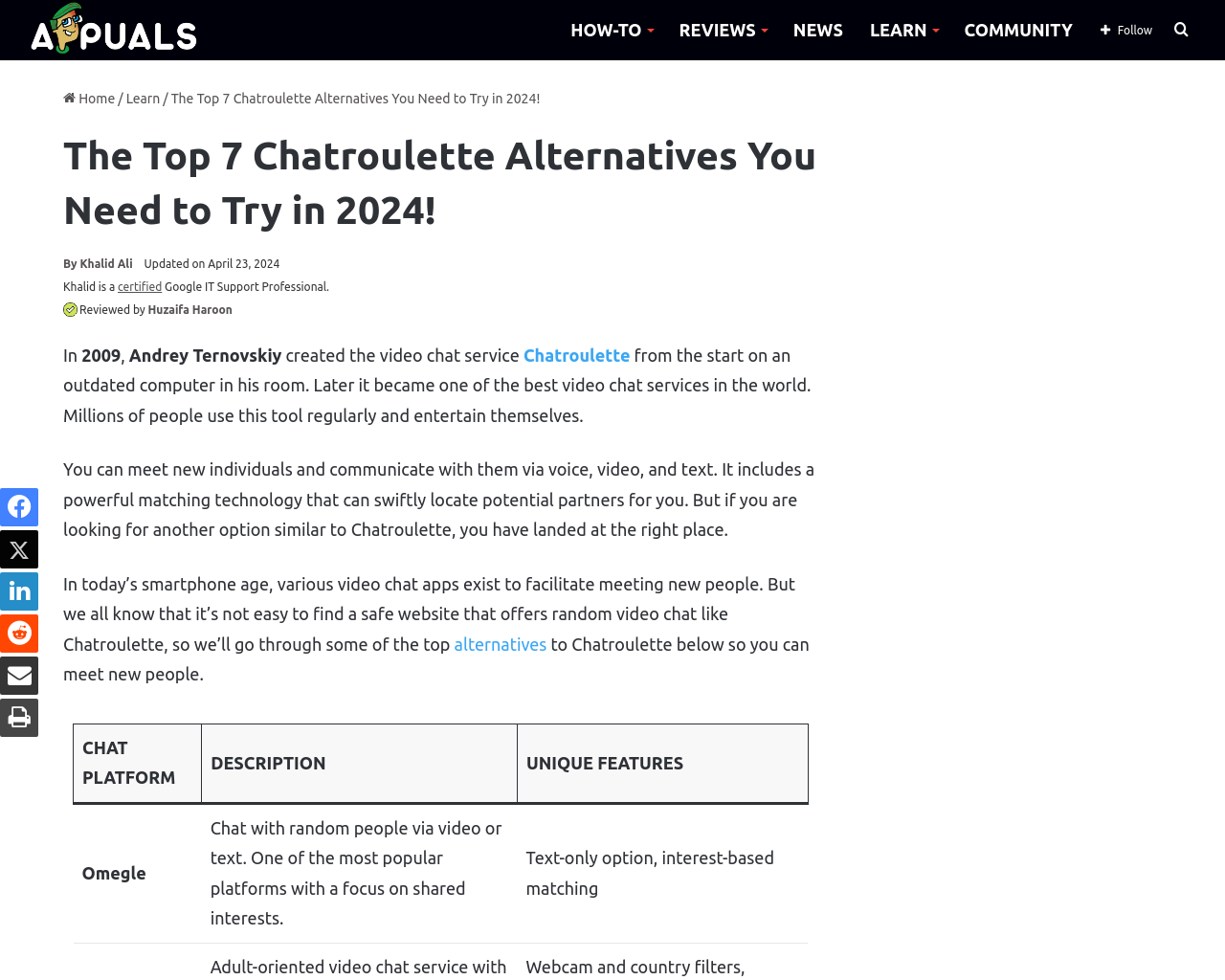Determine the bounding box coordinates of the area to click in order to meet this instruction: "Visit the 'HOW-TO' page".

[0.455, 0.0, 0.543, 0.062]